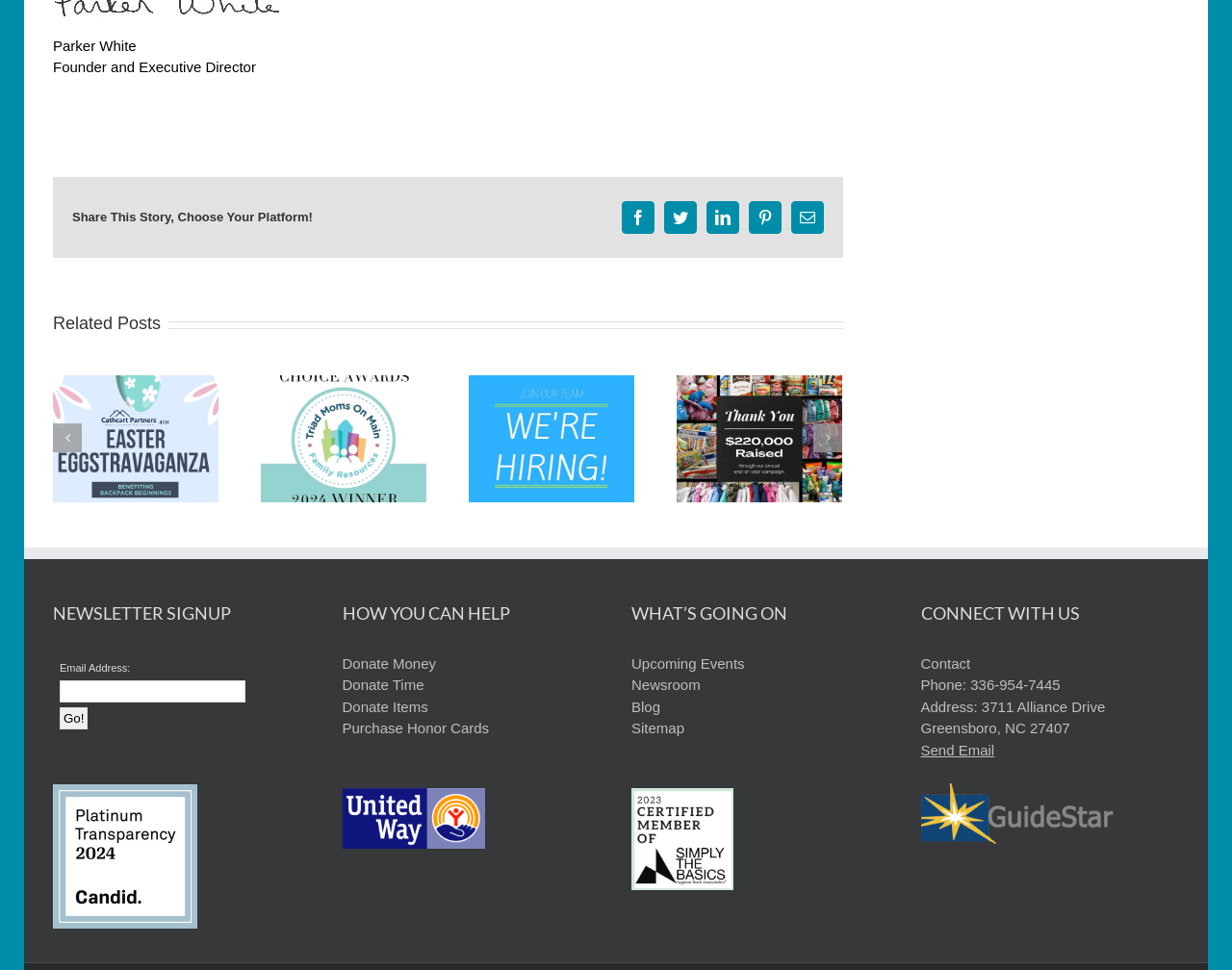Find and specify the bounding box coordinates that correspond to the clickable region for the instruction: "Contact us".

[0.747, 0.676, 0.788, 0.692]